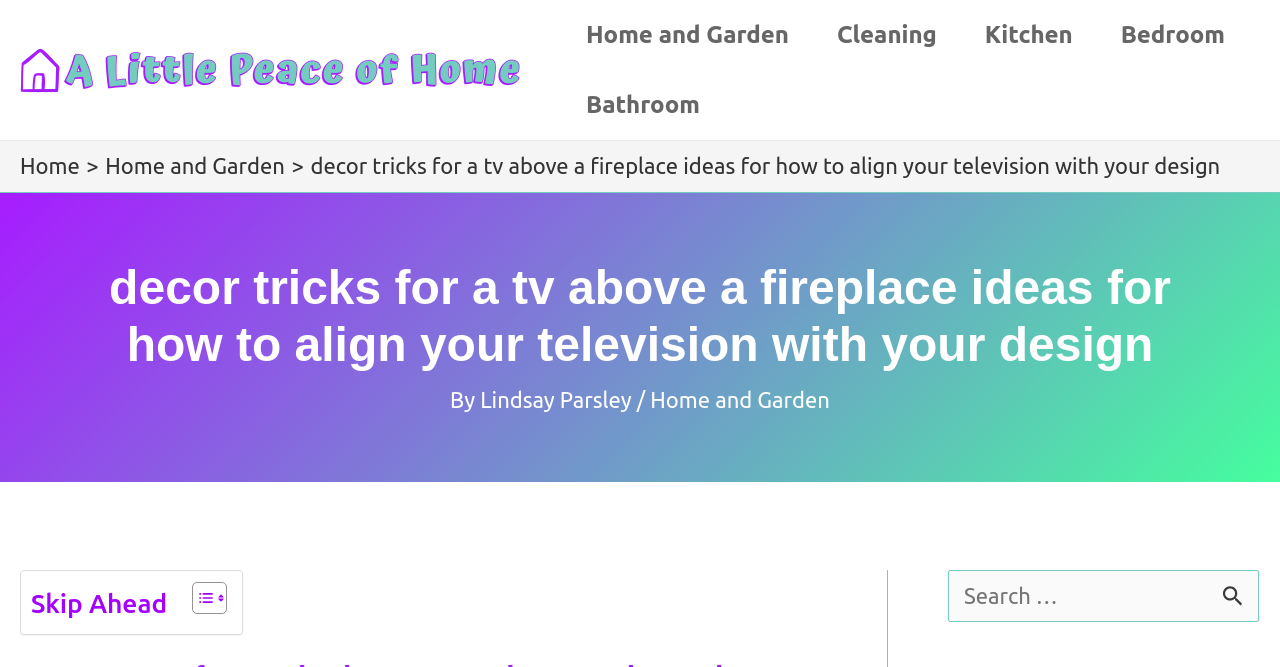What is the purpose of the search box?
Please provide a single word or phrase answer based on the image.

To search for content